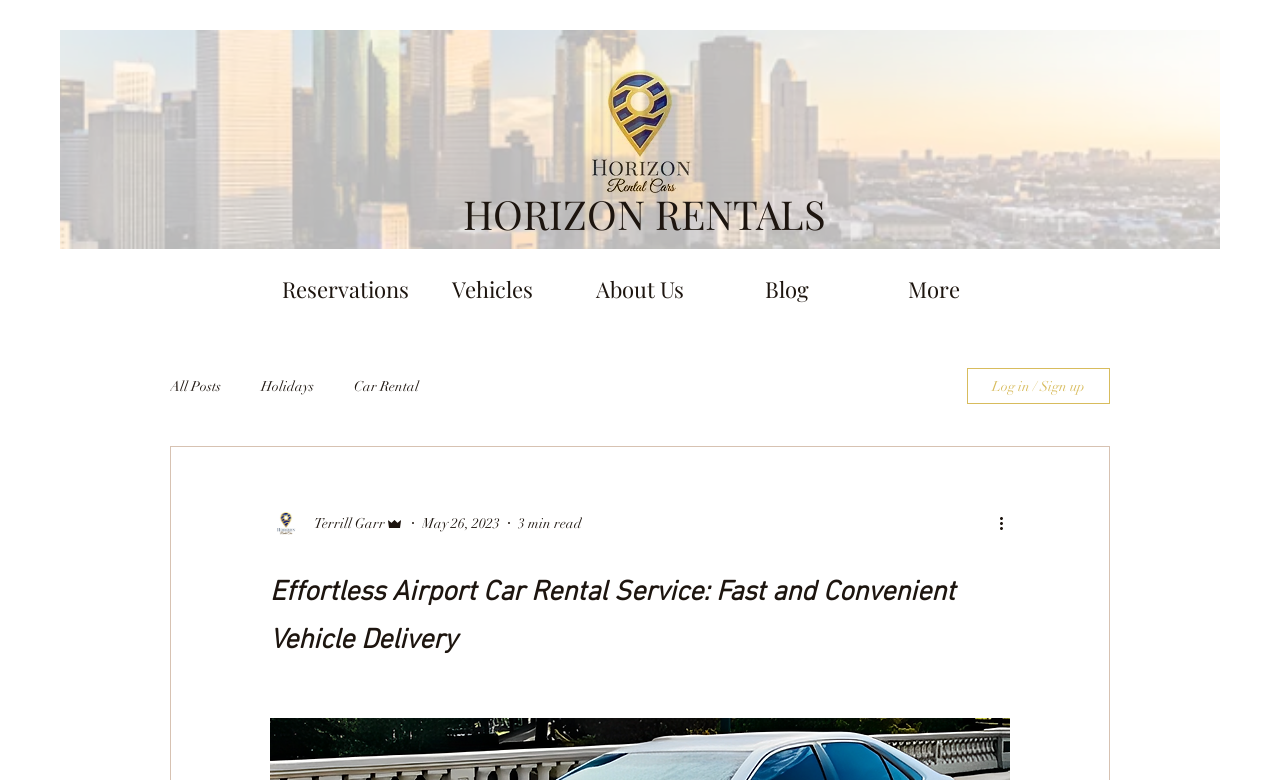Create a detailed description of the webpage's content and layout.

This webpage is about an airport car rental service, emphasizing the importance of convenient transportation while traveling. At the top of the page, there is a large image taking up most of the width, showcasing a car rental service. Below this image, there is a smaller image on the left side, displaying a person, likely the author of the article.

The main navigation menu is located in the middle of the page, with links to "Reservations", "Vehicles", "About Us", "Blog", and "More". Below this menu, there is a secondary navigation menu related to the blog, with links to "All Posts", "Holidays", and "Car Rental".

On the right side of the page, there is a button to "Log in / Sign up". Below this button, there is an article with a heading "Effortless Airport Car Rental Service: Fast and Convenient Vehicle Delivery". The article is written by "Terrill Garr", an admin, and was published on May 26, 2023. The article takes around 3 minutes to read.

There are several other UI elements on the page, including a link to an image "IMG-0624.JPG" and a link to "HORIZON RENTALS". Overall, the page has a clear structure, with a focus on the car rental service and related articles.